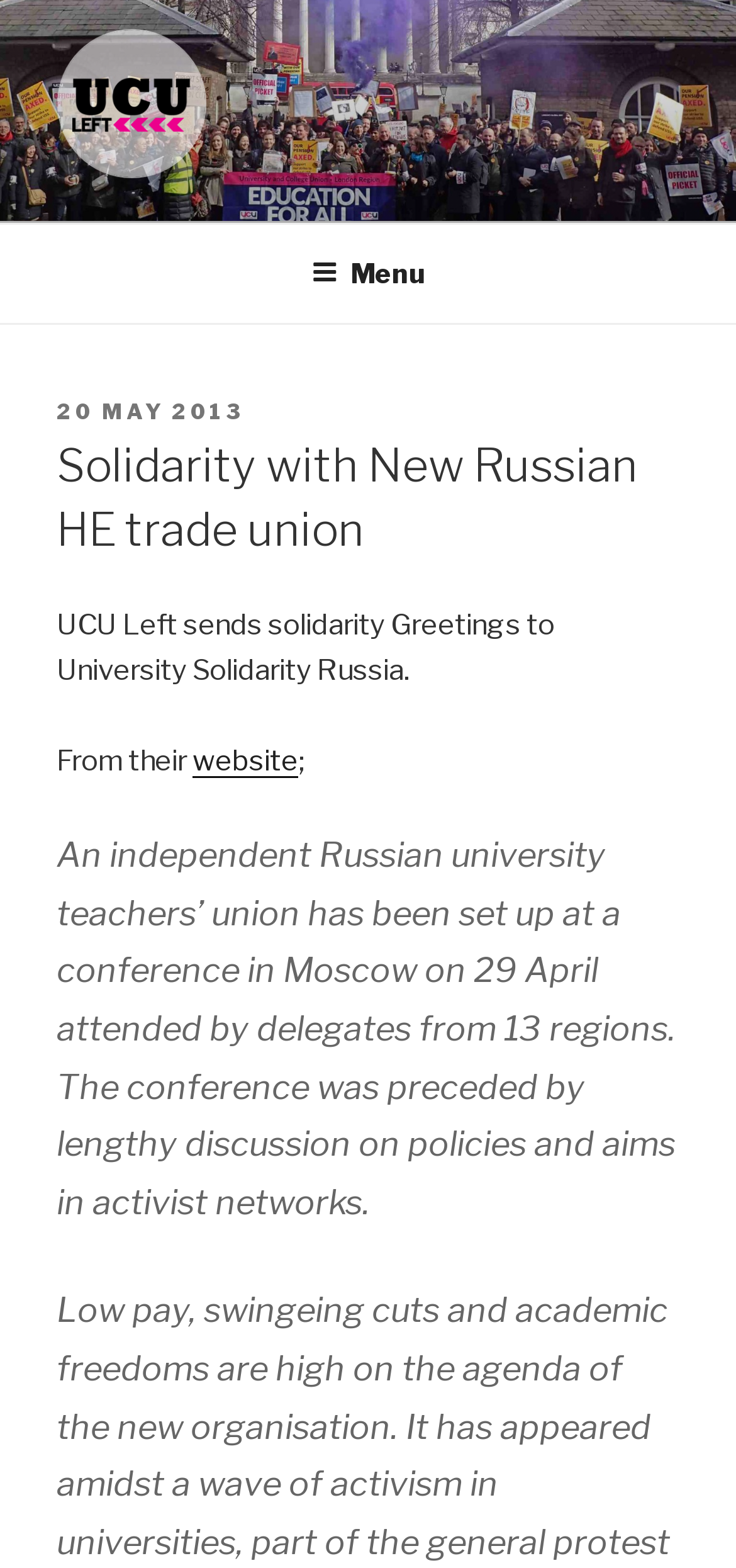What is UCU Left sending to University Solidarity Russia?
Provide an in-depth and detailed explanation in response to the question.

Based on the webpage content, UCU Left is sending solidarity greetings to University Solidarity Russia, as stated in the text 'UCU Left sends solidarity Greetings to University Solidarity Russia.'